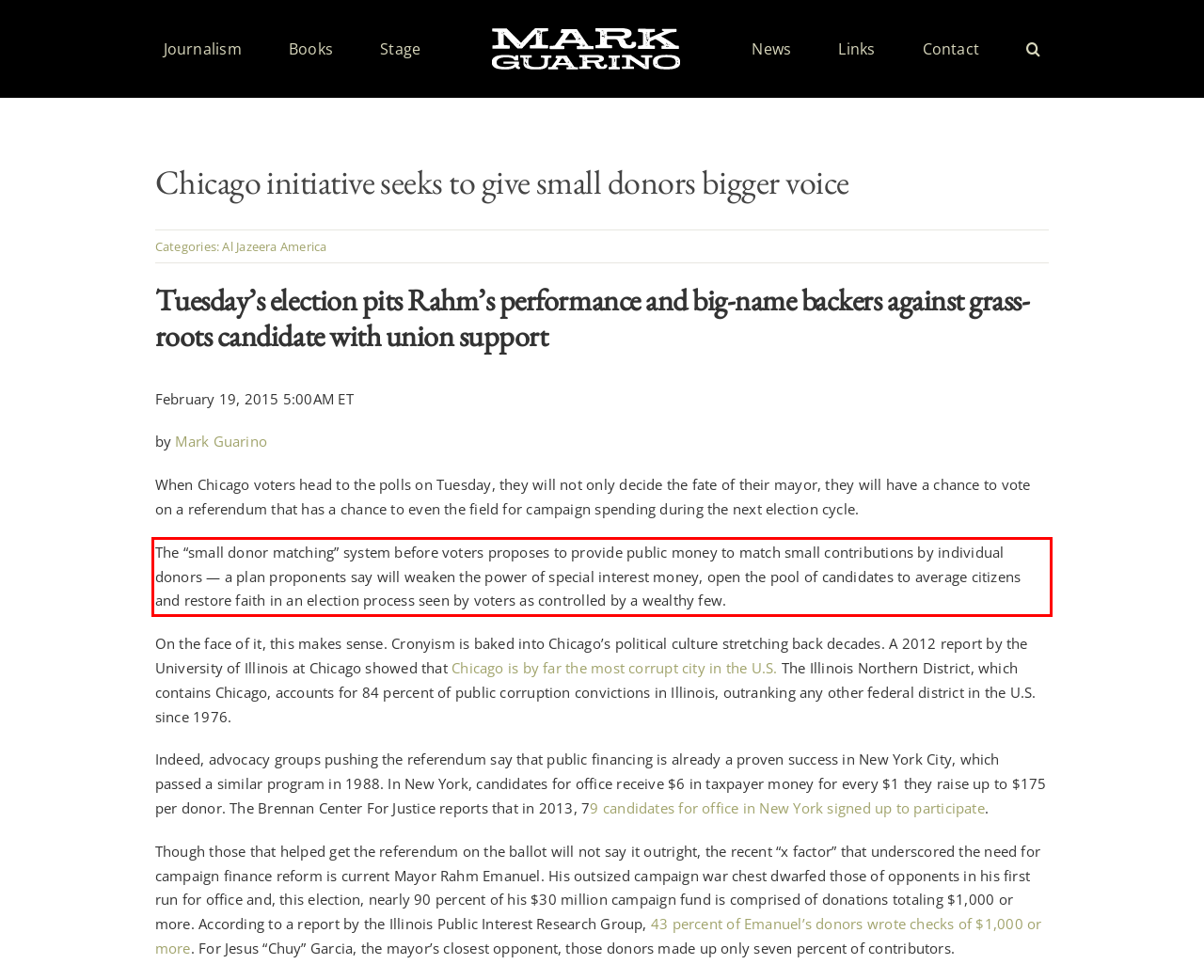Given a webpage screenshot, identify the text inside the red bounding box using OCR and extract it.

The “small donor matching” system before voters proposes to provide public money to match small contributions by individual donors — a plan proponents say will weaken the power of special interest money, open the pool of candidates to average citizens and restore faith in an election process seen by voters as controlled by a wealthy few.